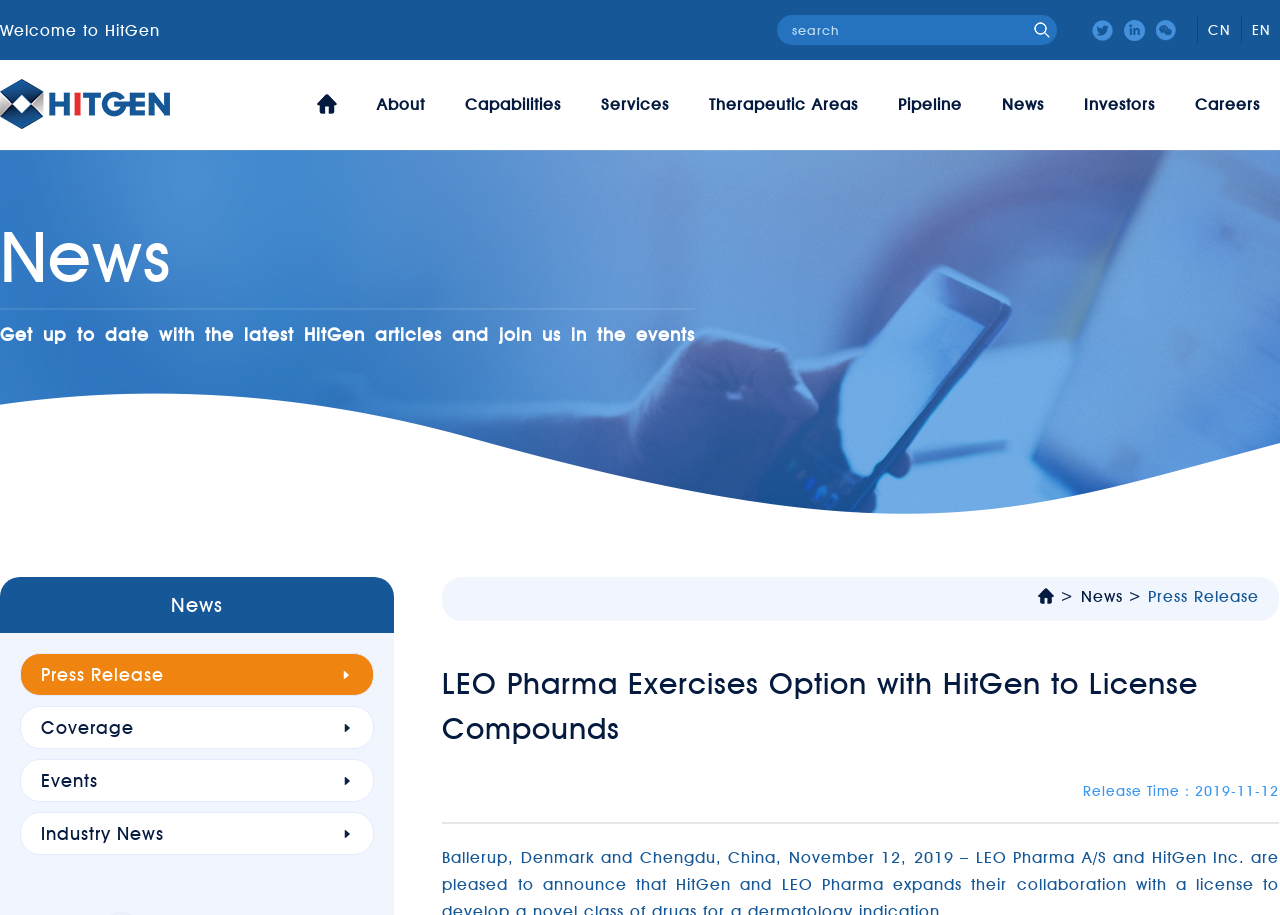Identify the bounding box coordinates for the element you need to click to achieve the following task: "search for something". Provide the bounding box coordinates as four float numbers between 0 and 1, in the form [left, top, right, bottom].

[0.607, 0.016, 0.826, 0.049]